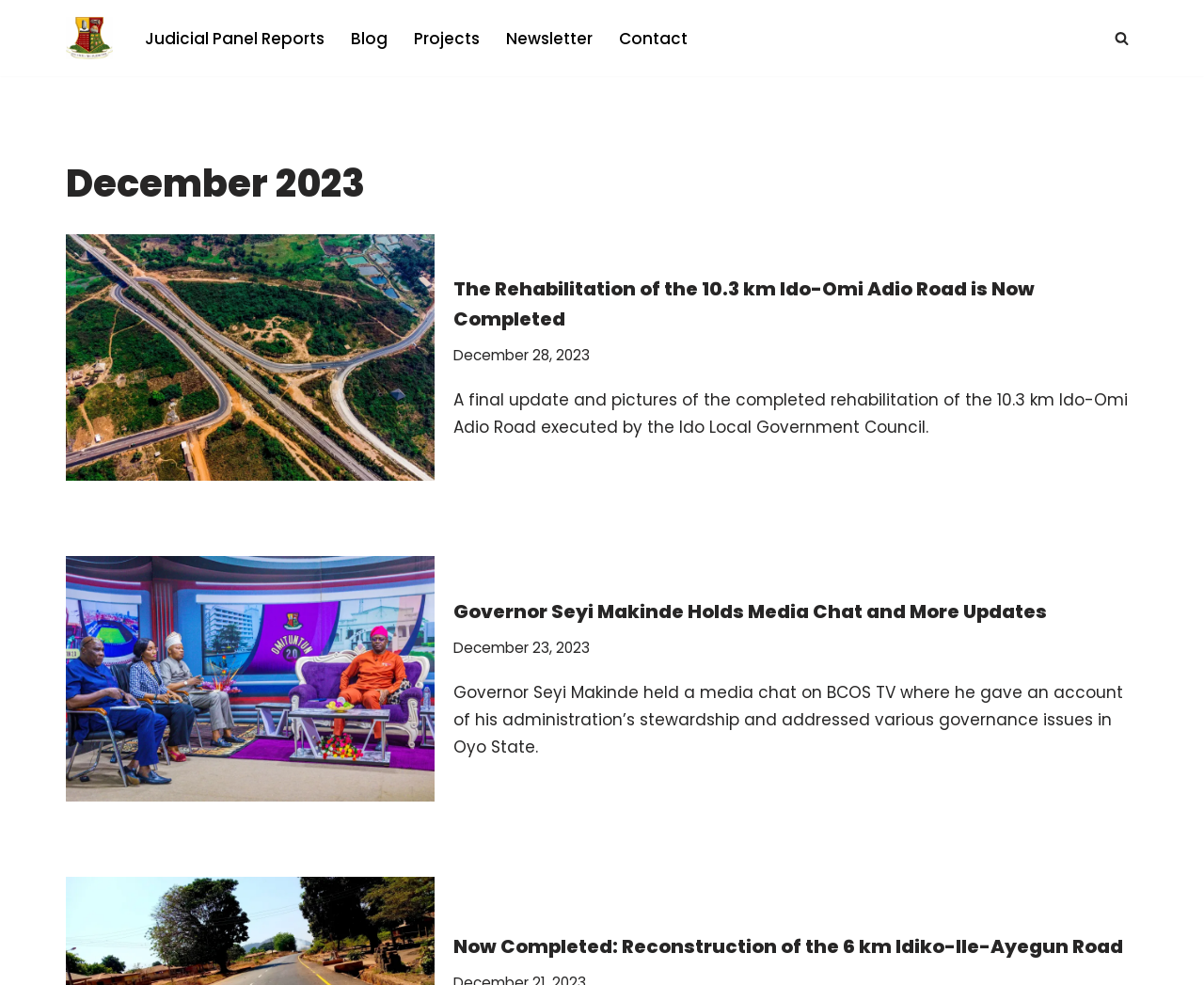How many links are in the primary menu?
Identify the answer in the screenshot and reply with a single word or phrase.

5